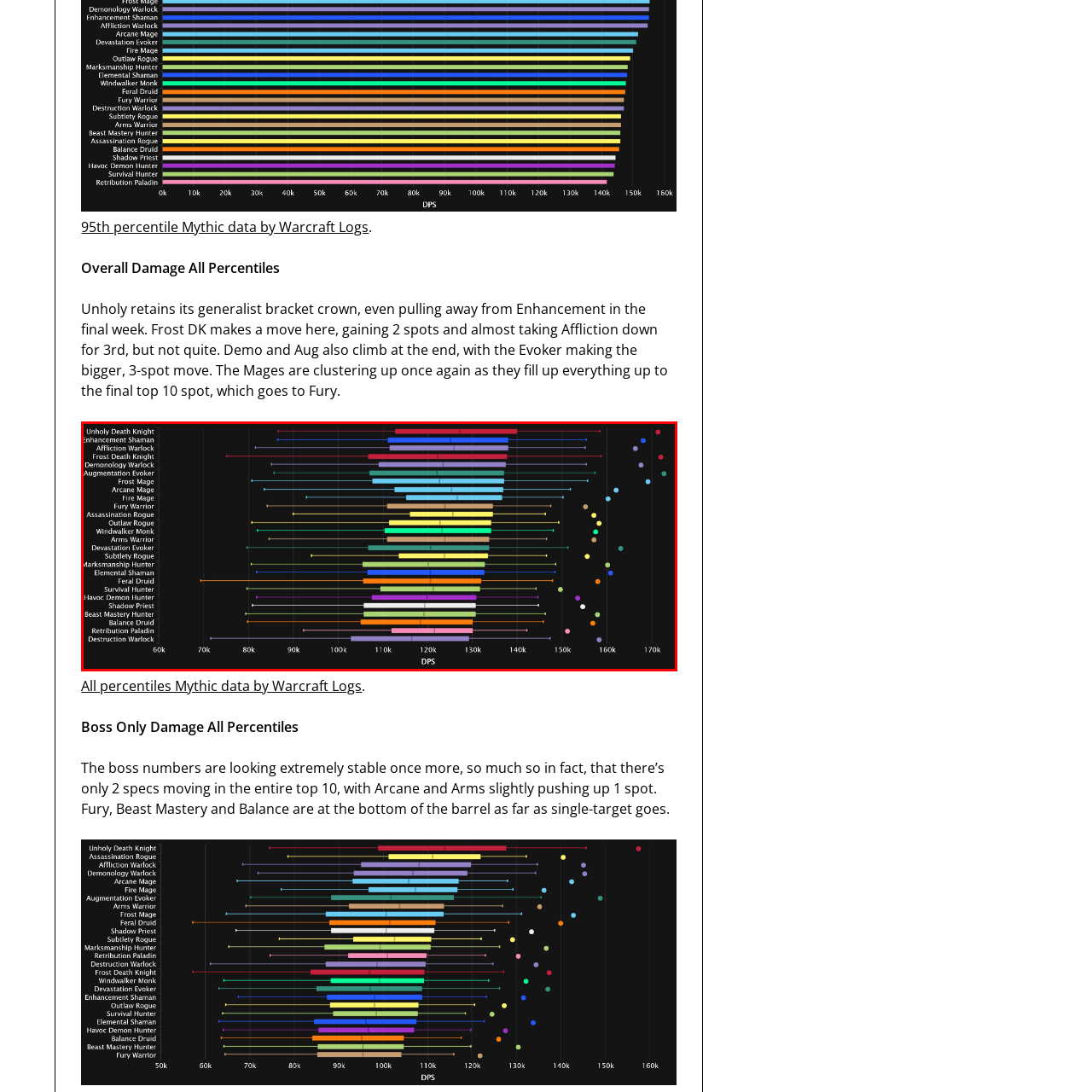Which class has the highest DPS output?
Inspect the image indicated by the red outline and answer the question with a single word or short phrase.

Unholy Death Knights